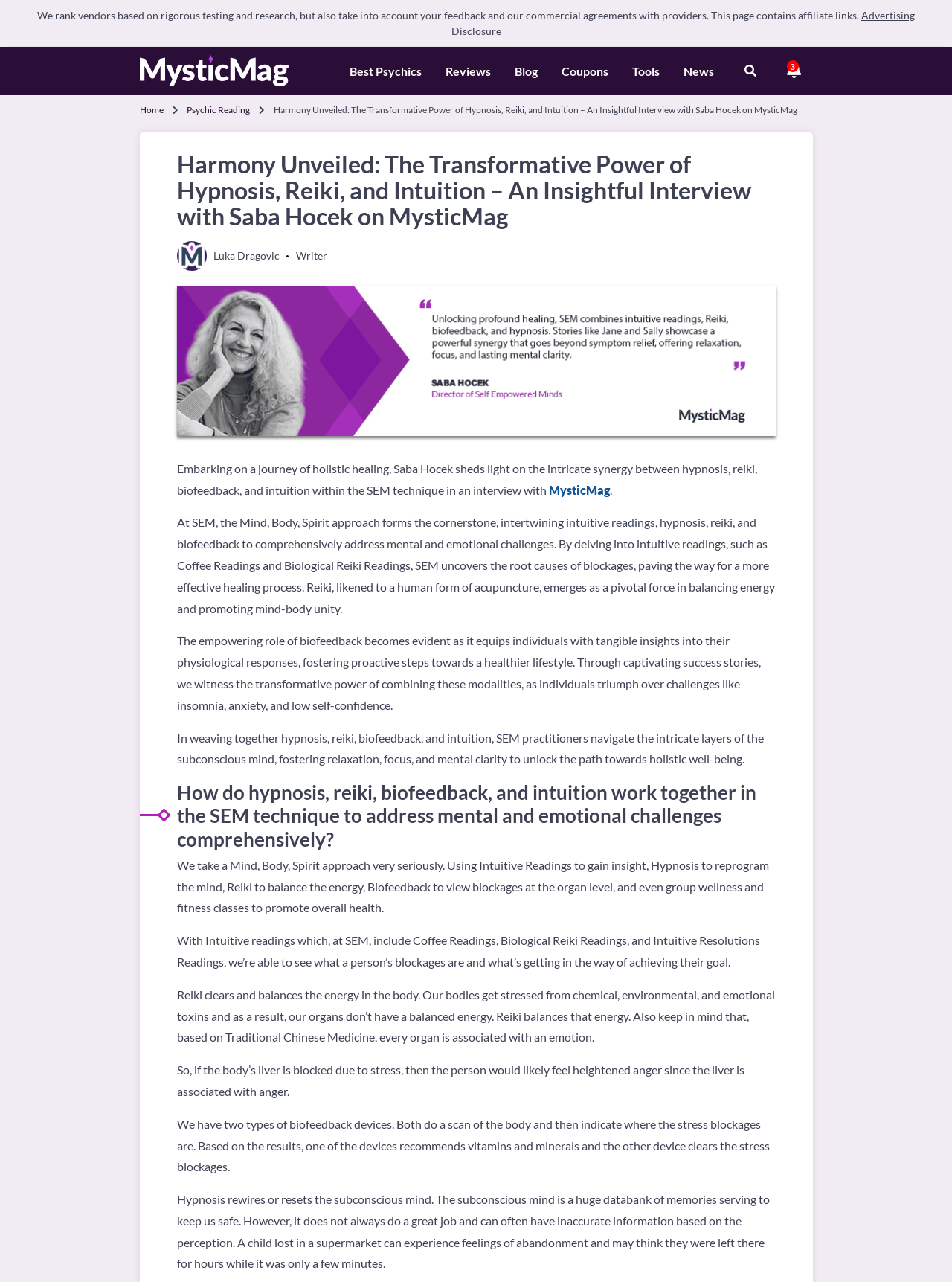Identify the bounding box of the HTML element described here: "parent_node: Best Psychics title="MysticMag"". Provide the coordinates as four float numbers between 0 and 1: [left, top, right, bottom].

[0.146, 0.043, 0.303, 0.068]